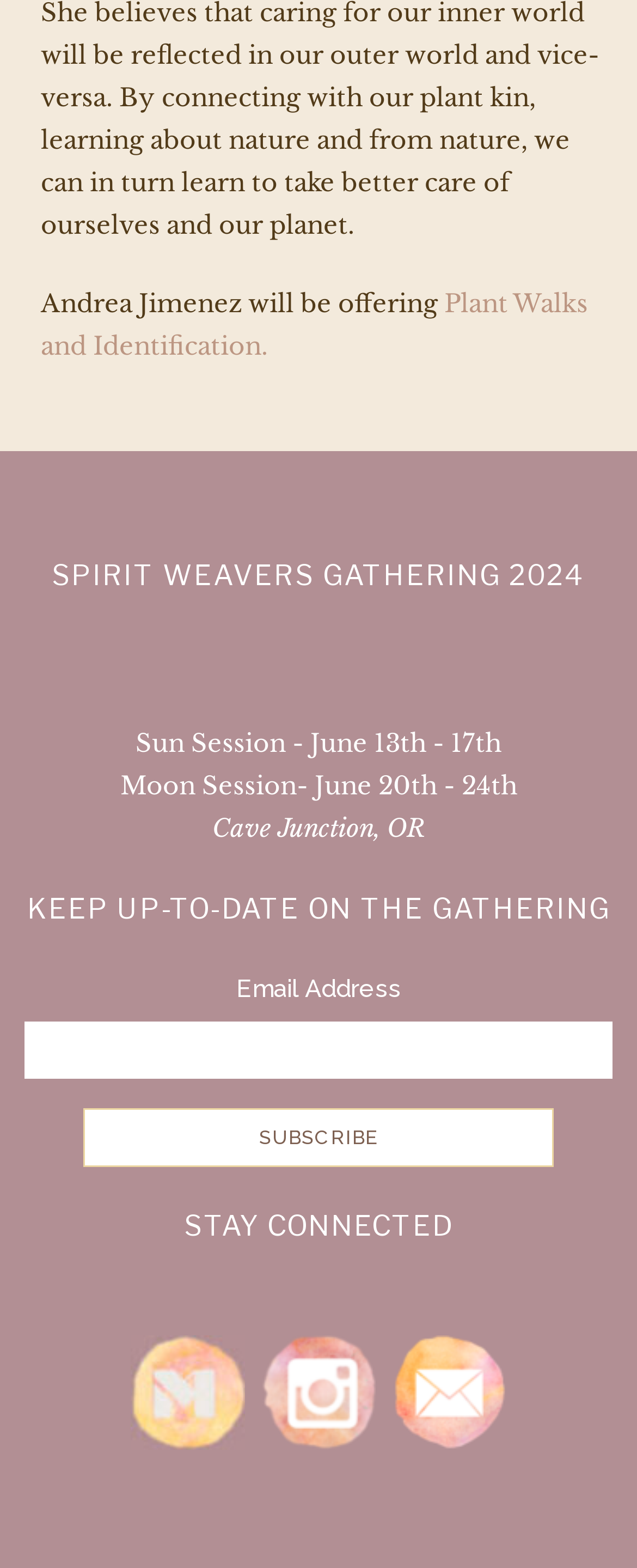Using the information in the image, could you please answer the following question in detail:
What is the date of the Sun Session?

I found the answer by looking at the text 'Sun Session - June 13th - 17th' which is a StaticText element with bounding box coordinates [0.213, 0.463, 0.787, 0.483].